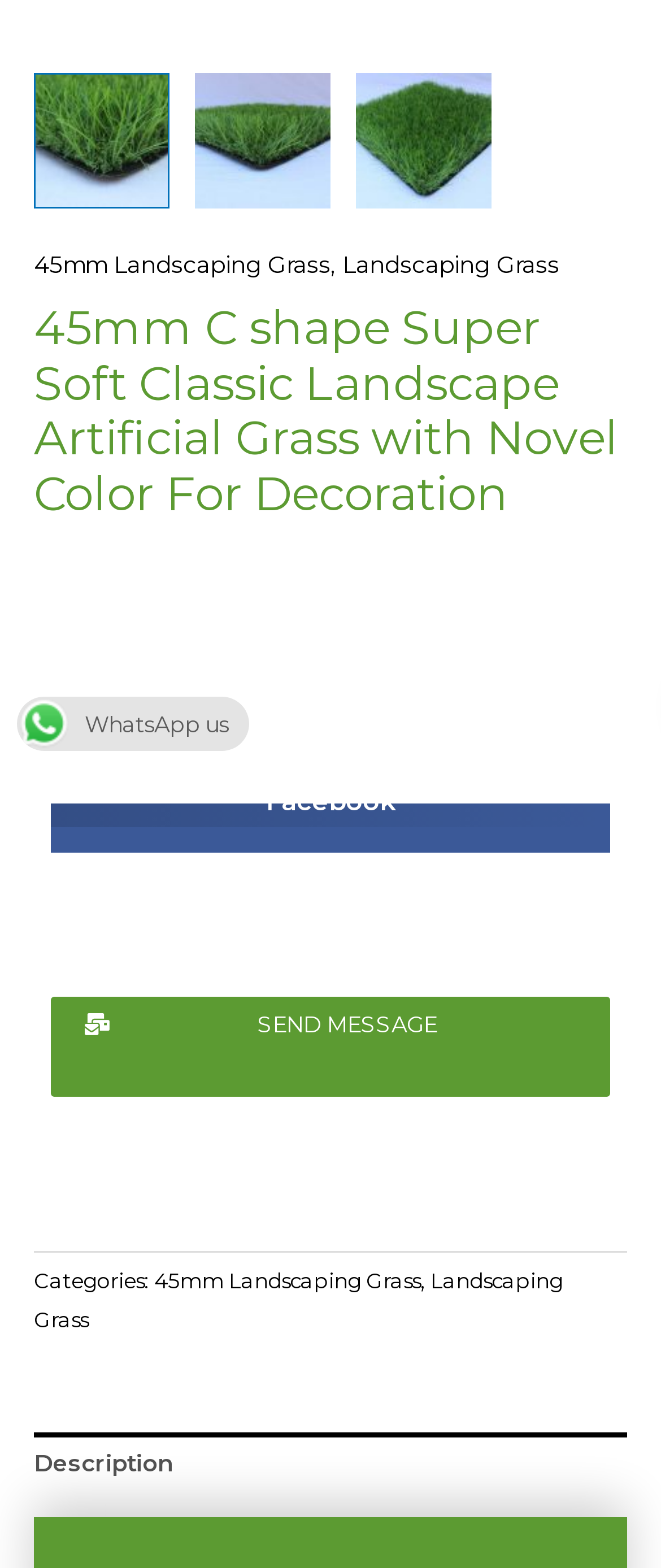Provide the bounding box coordinates of the HTML element described by the text: "Landscaping Grass". The coordinates should be in the format [left, top, right, bottom] with values between 0 and 1.

[0.051, 0.809, 0.851, 0.849]